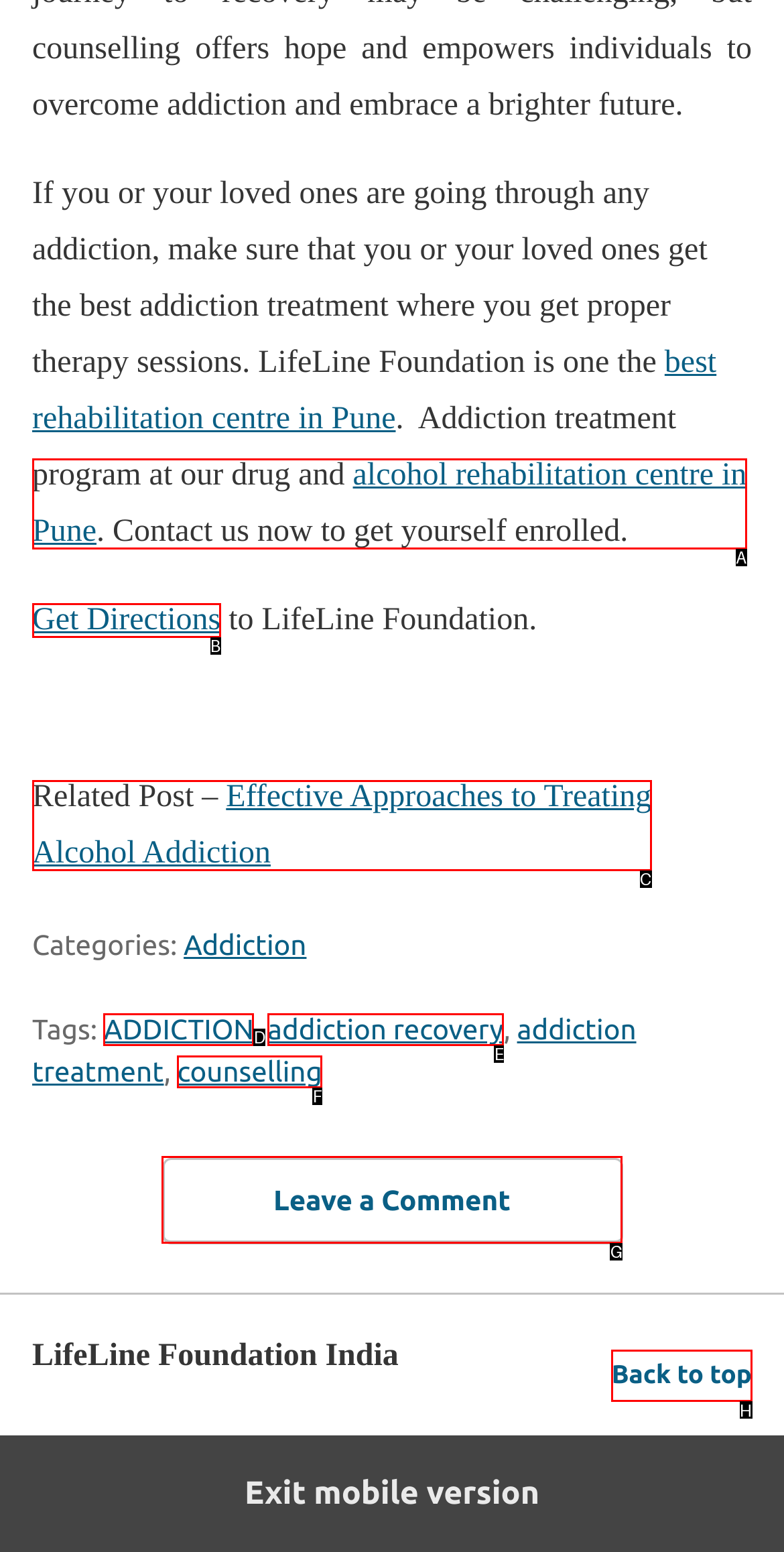Determine the letter of the UI element that you need to click to perform the task: Leave a comment.
Provide your answer with the appropriate option's letter.

G